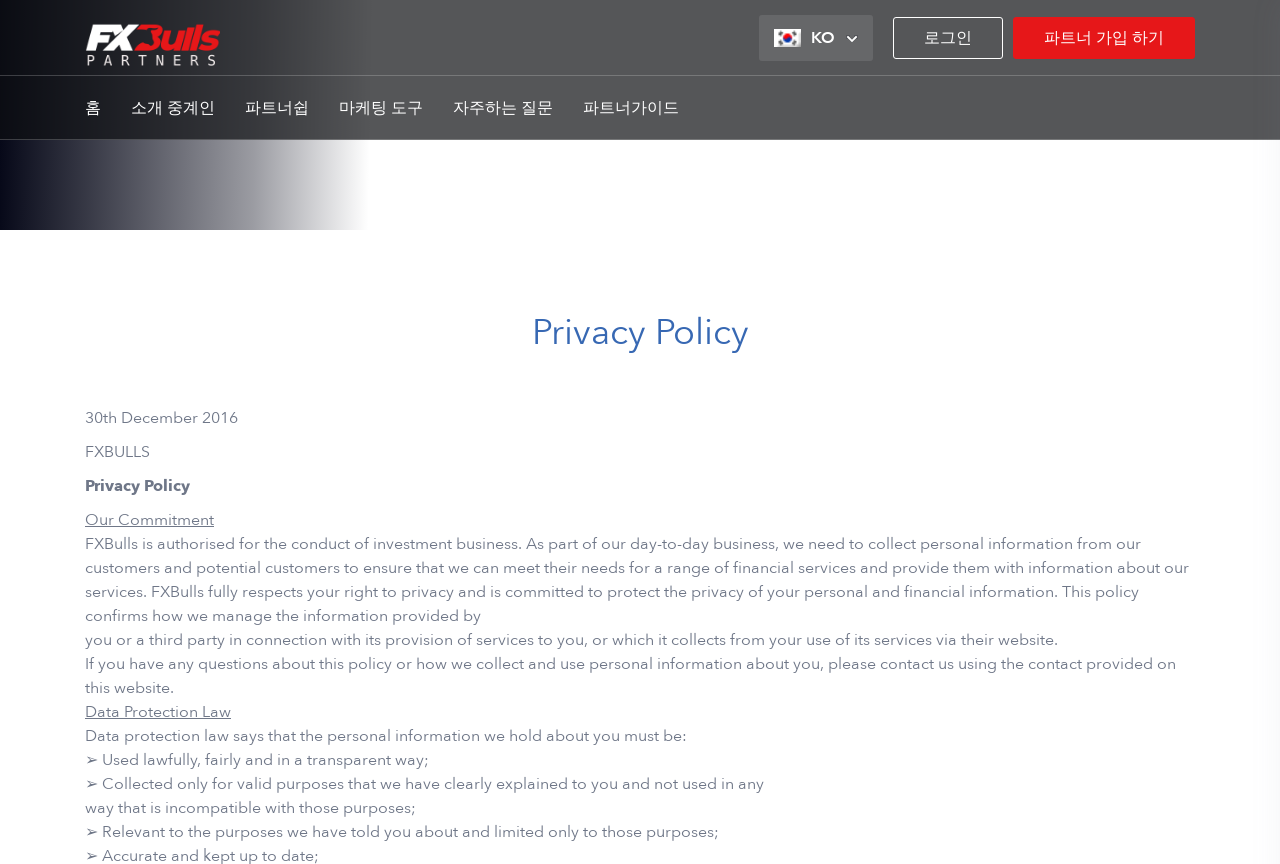Identify the bounding box coordinates for the region of the element that should be clicked to carry out the instruction: "Click the 파트너쉽 link". The bounding box coordinates should be four float numbers between 0 and 1, i.e., [left, top, right, bottom].

[0.191, 0.088, 0.241, 0.162]